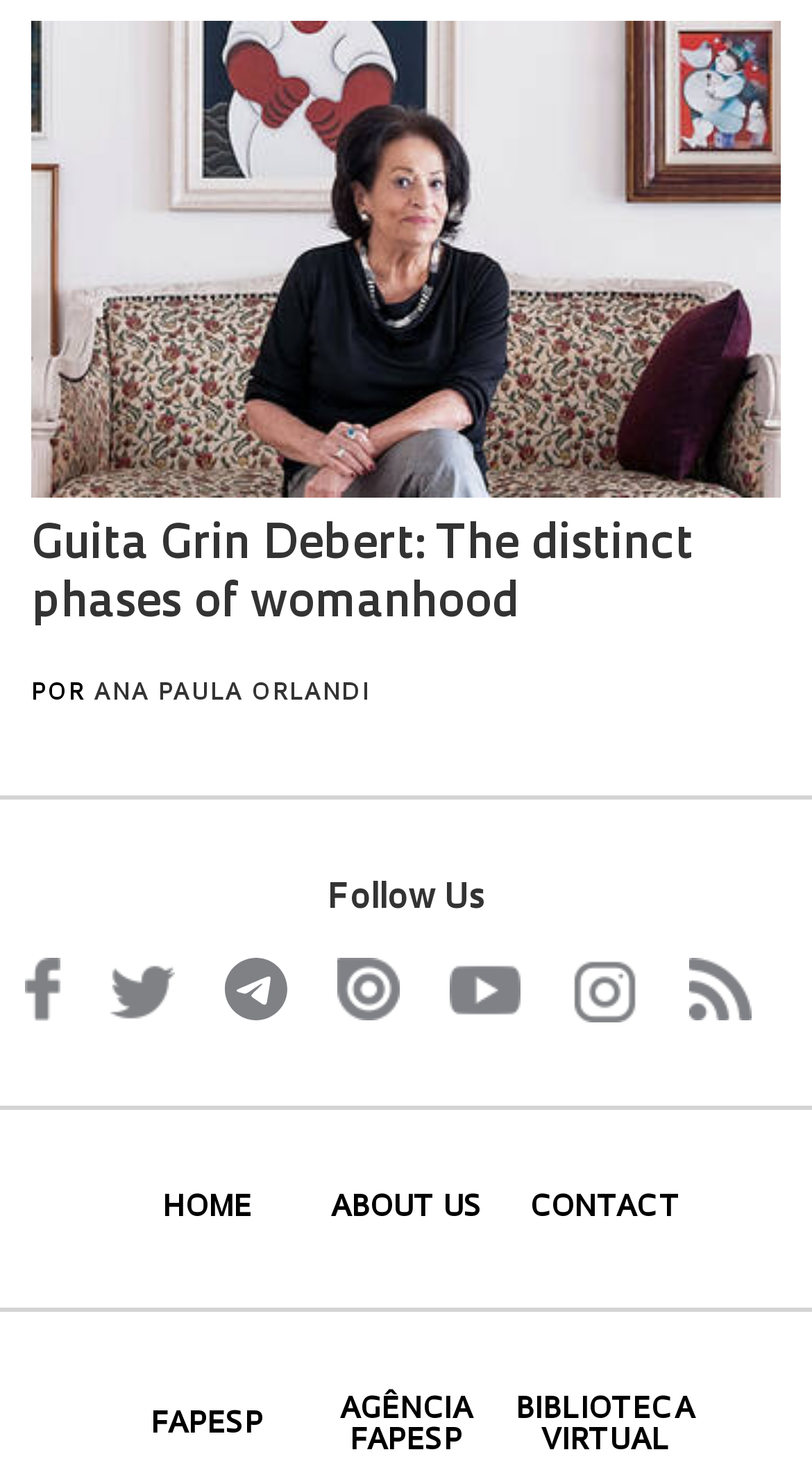Determine the bounding box for the UI element that matches this description: "About us".

[0.38, 0.807, 0.62, 0.828]